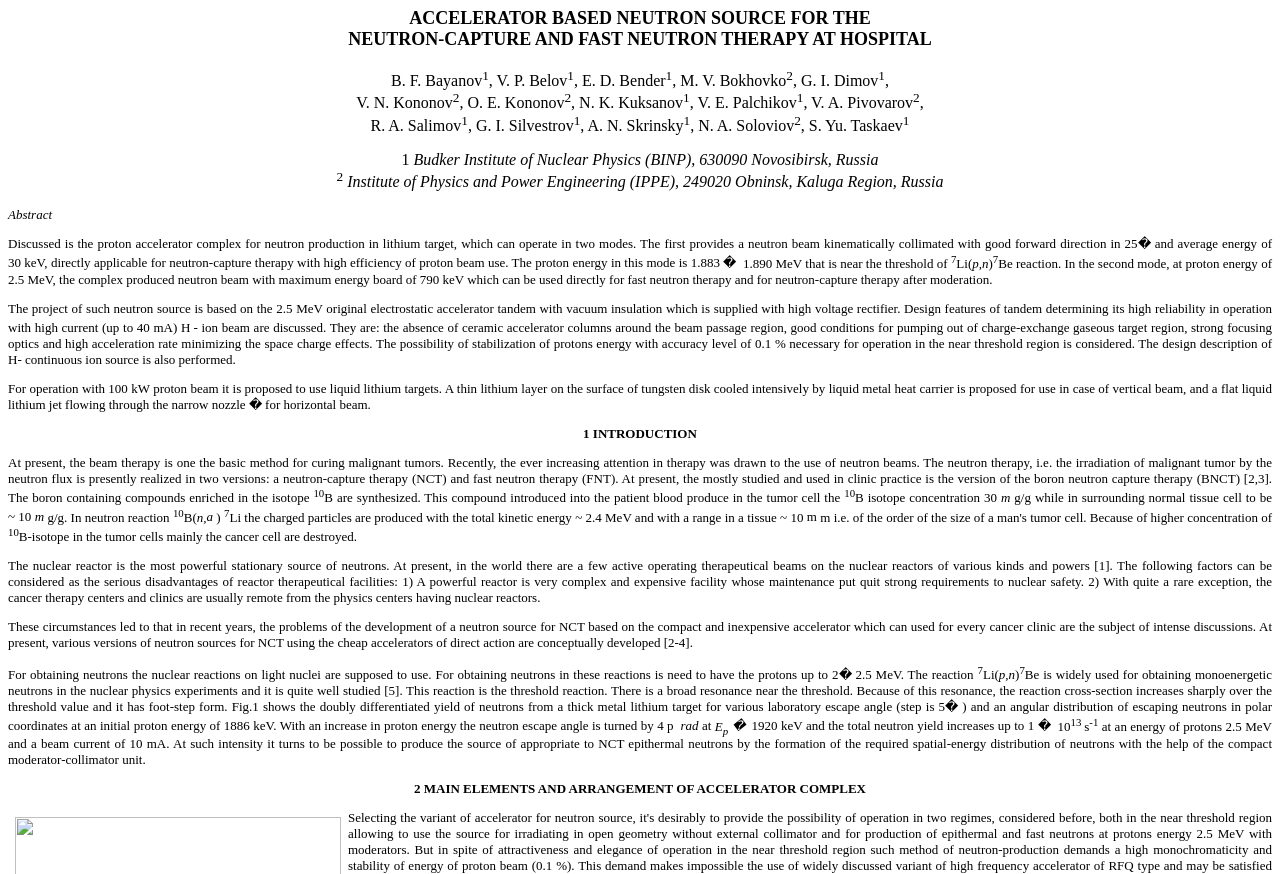What is the abbreviation of Boron Neutron Capture Therapy?
Please respond to the question with a detailed and thorough explanation.

The webpage mentions that BNCT is a version of neutron therapy that is presently realized in clinic practice, where boron containing compounds enriched in the isotope 10B are synthesized and introduced into the patient's blood to produce a high concentration of 10B in the tumor cell.